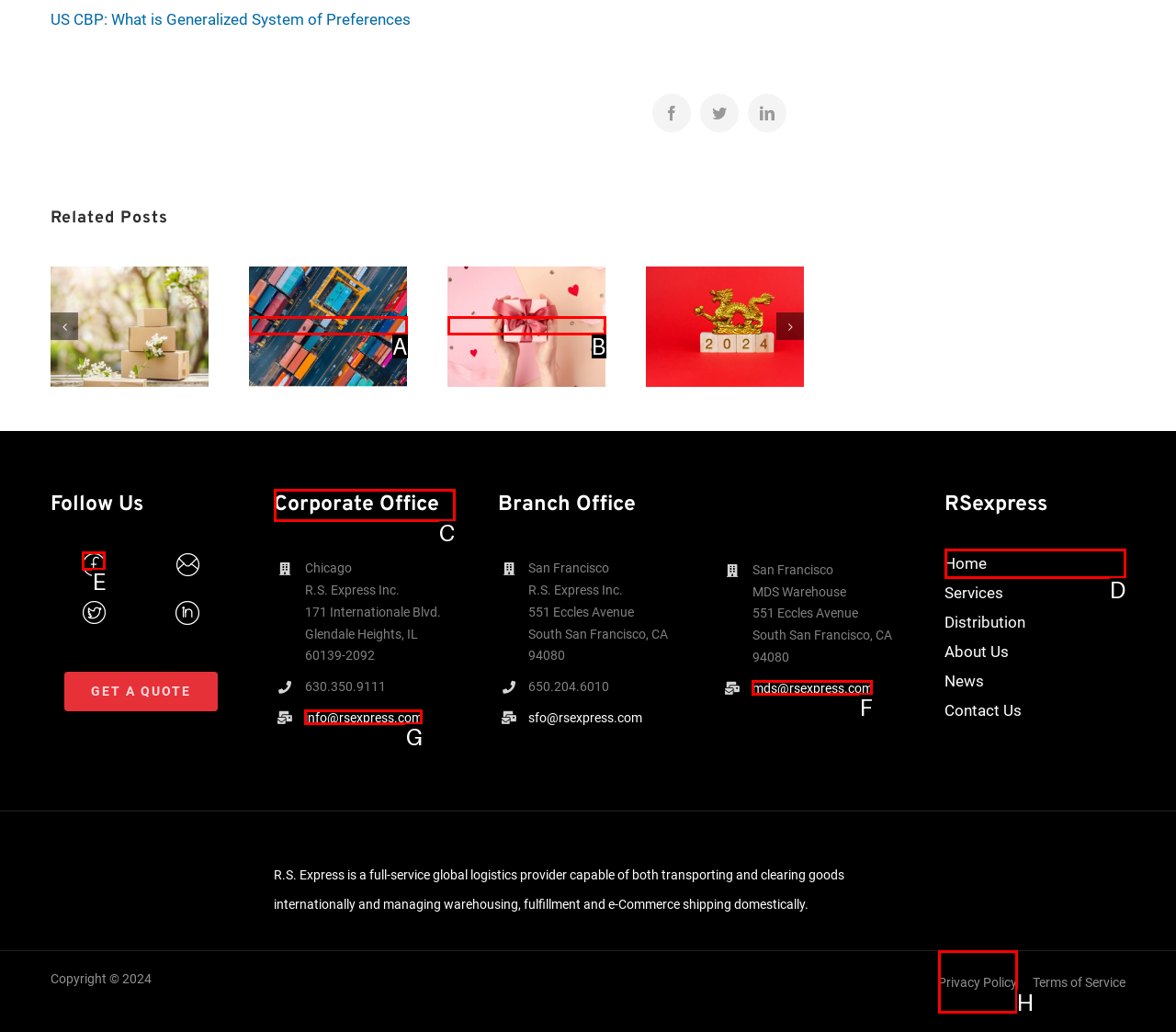Point out the specific HTML element to click to complete this task: Visit the corporate office page Reply with the letter of the chosen option.

C